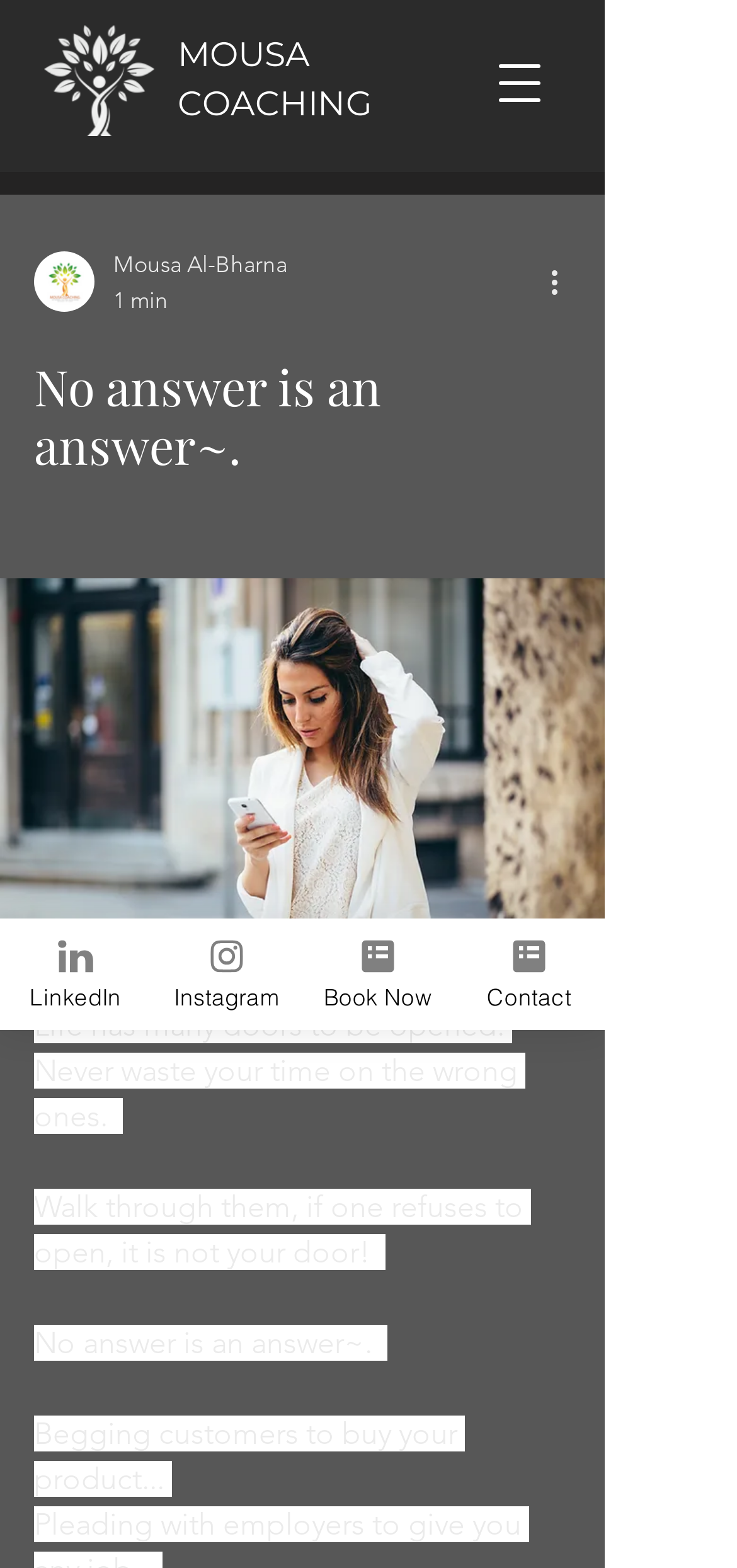Offer a detailed account of what is visible on the webpage.

The webpage appears to be a personal coaching or consulting website, with a prominent logo of "Mousa Coaching" at the top left corner. Below the logo is a heading with the same text, "MOUSA COACHING". 

To the top right, there is a button to open a navigation menu, which contains a writer's picture, the name "Mousa Al-Bharna", and a duration of "1 min". The navigation menu also has a "More actions" button with an image.

Below the navigation menu, there is a large section with a heading "No answer is an answer~.", which is also the title of the webpage. This section contains a series of paragraphs, including "Life has many doors to be opened.", "Never waste your time on the wrong ones.", "Walk through them, if one refuses to open, it is not your door!", and "No answer is an answer~.". There is also a button with no text and another paragraph "Begging customers to buy your product...".

At the bottom of the page, there are four links to social media platforms, including LinkedIn, Instagram, and two others, each with an accompanying image. The links are aligned horizontally and take up the full width of the page.